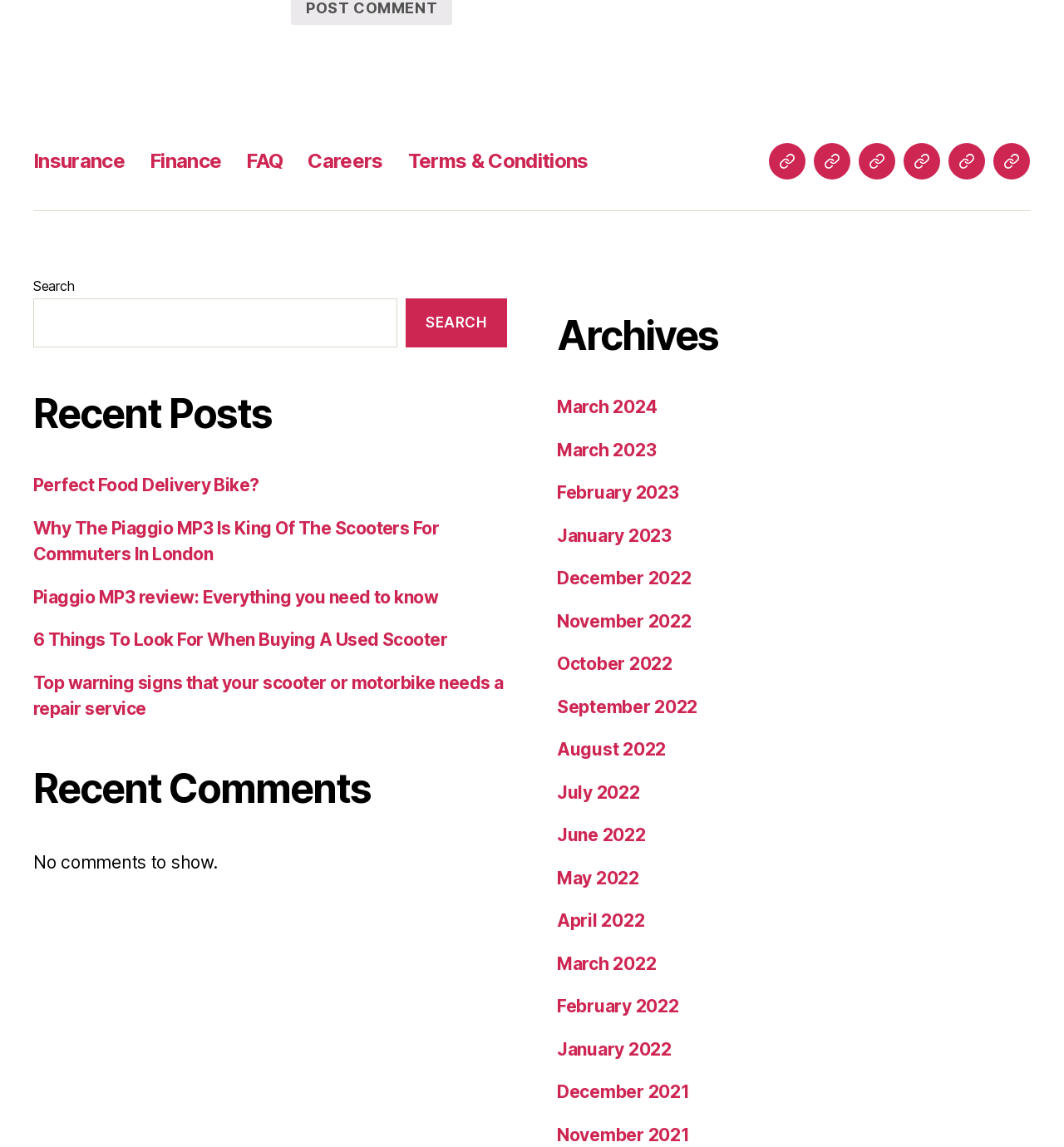Respond to the question with just a single word or phrase: 
What is the title of the section containing recent posts?

Recent Posts